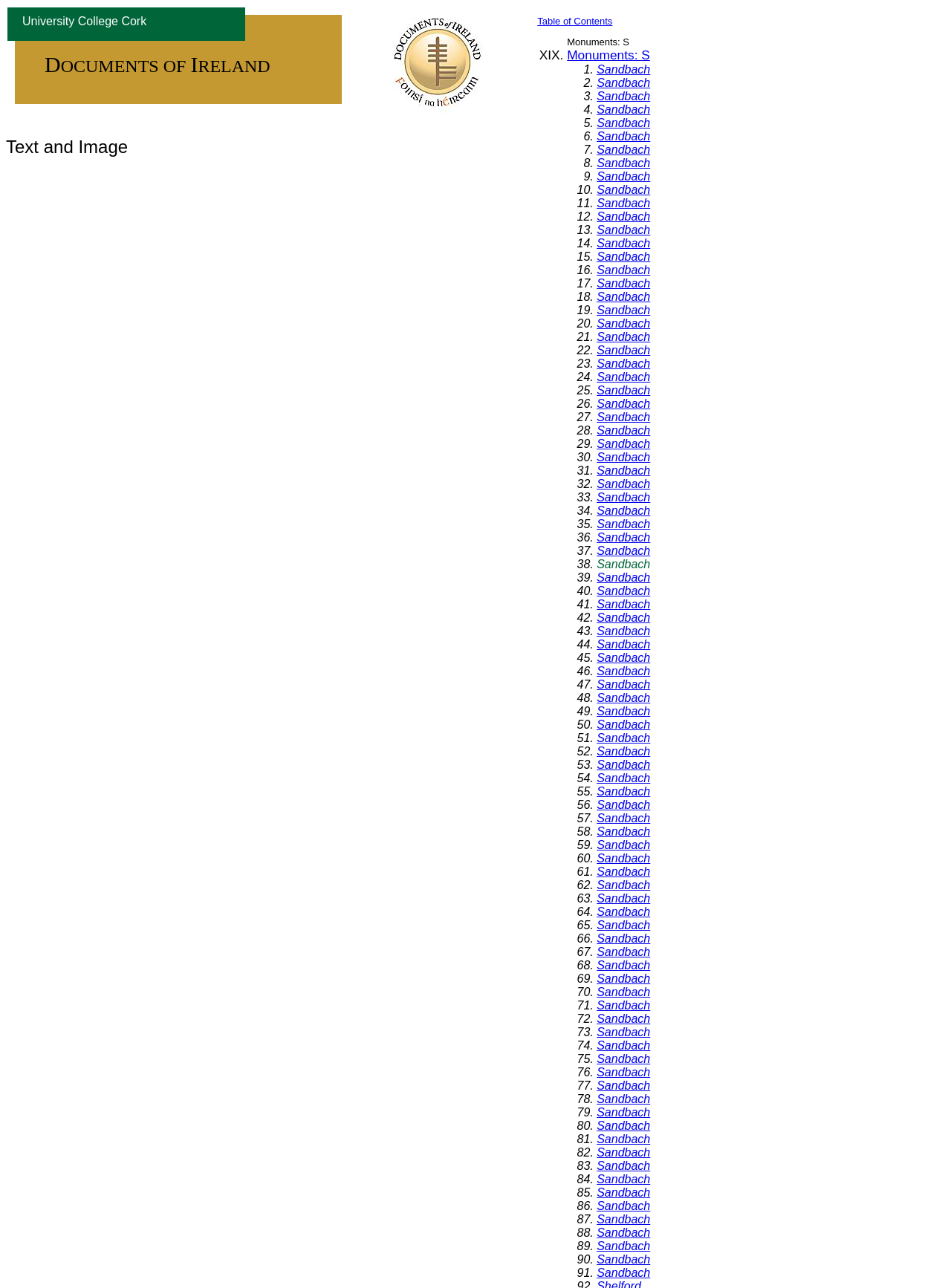Provide the bounding box coordinates for the UI element that is described as: "Table of Contents".

[0.565, 0.012, 0.644, 0.021]